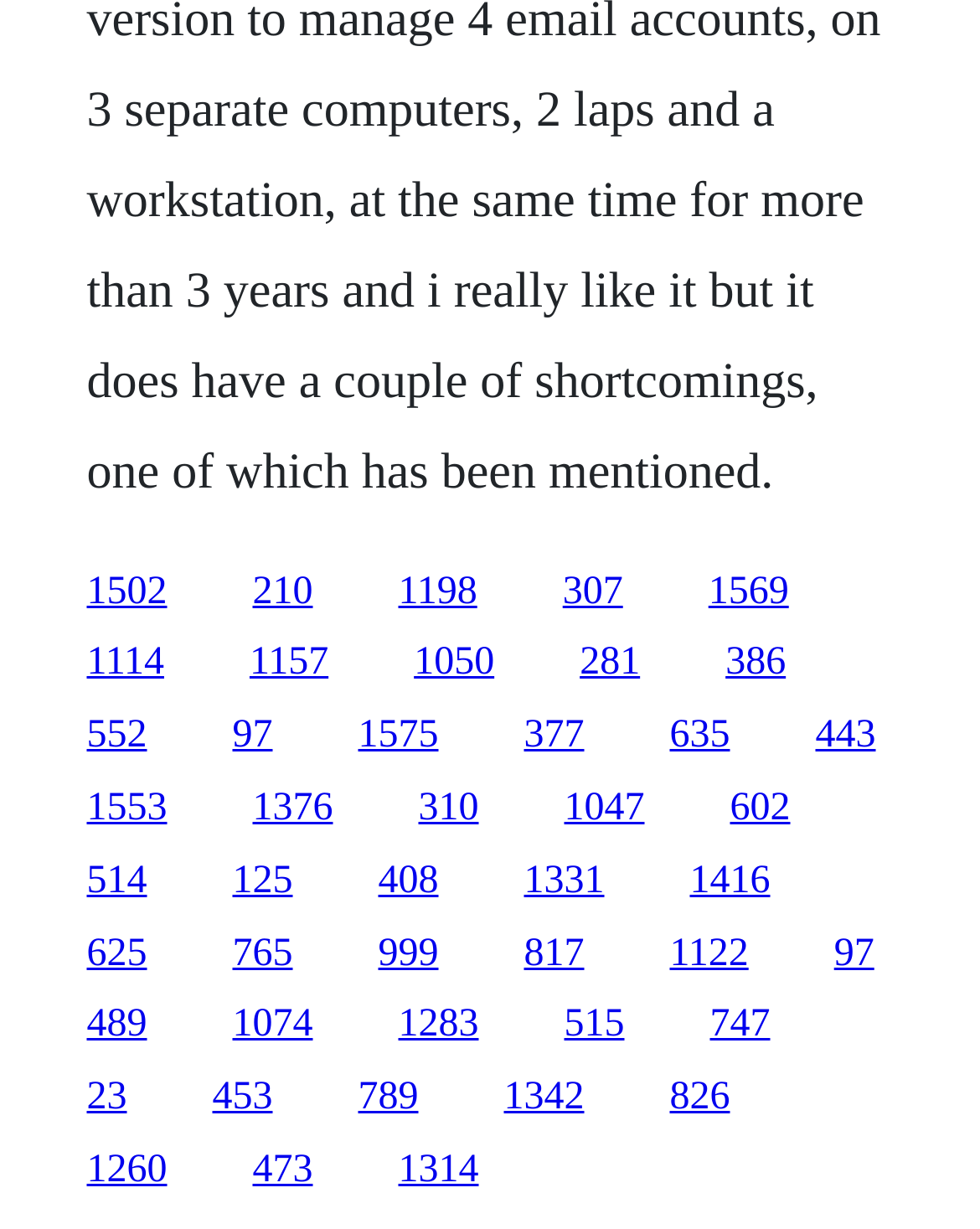Provide a one-word or short-phrase response to the question:
How many links have a width greater than 0.1?

20